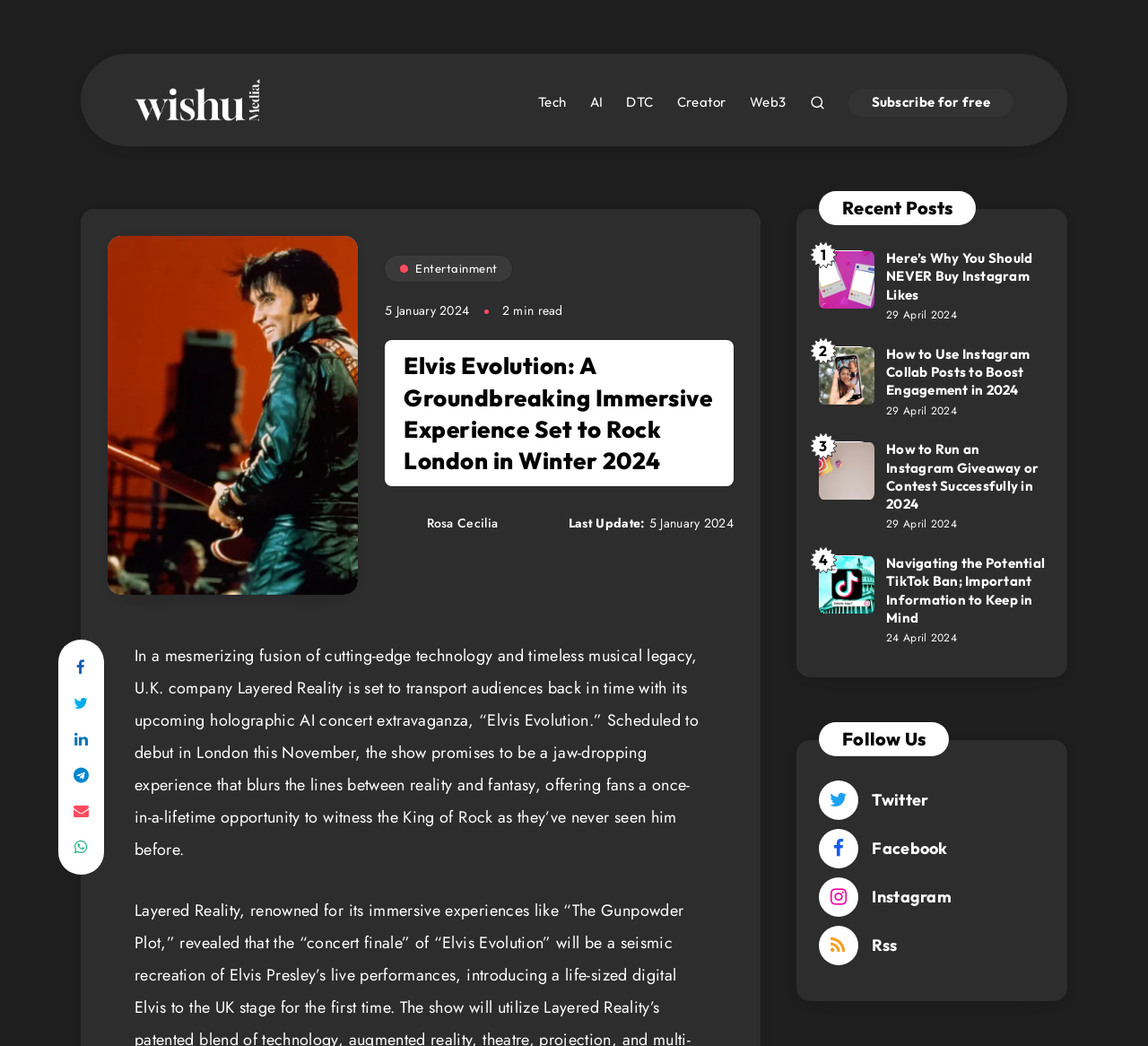What is the name of the company behind Elvis Evolution?
Carefully analyze the image and provide a thorough answer to the question.

The answer can be found in the paragraph of text that describes the Elvis Evolution experience. It states that 'U.K. company Layered Reality is set to transport audiences back in time with its upcoming holographic AI concert extravaganza, “Elvis Evolution.”'